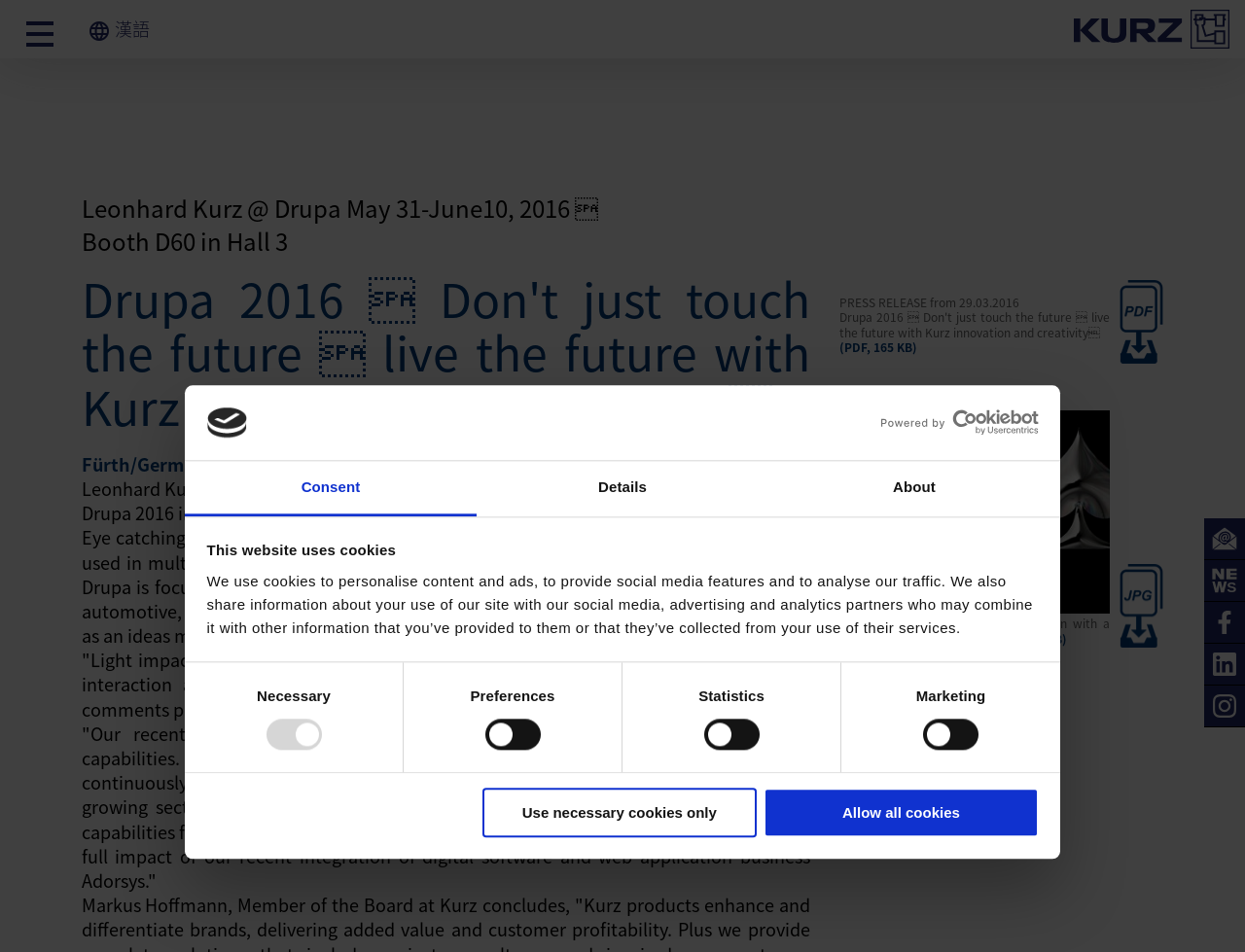Provide the text content of the webpage's main heading.

Drupa 2016  Don't just touch the future  live the future with Kurz innovation and creativity